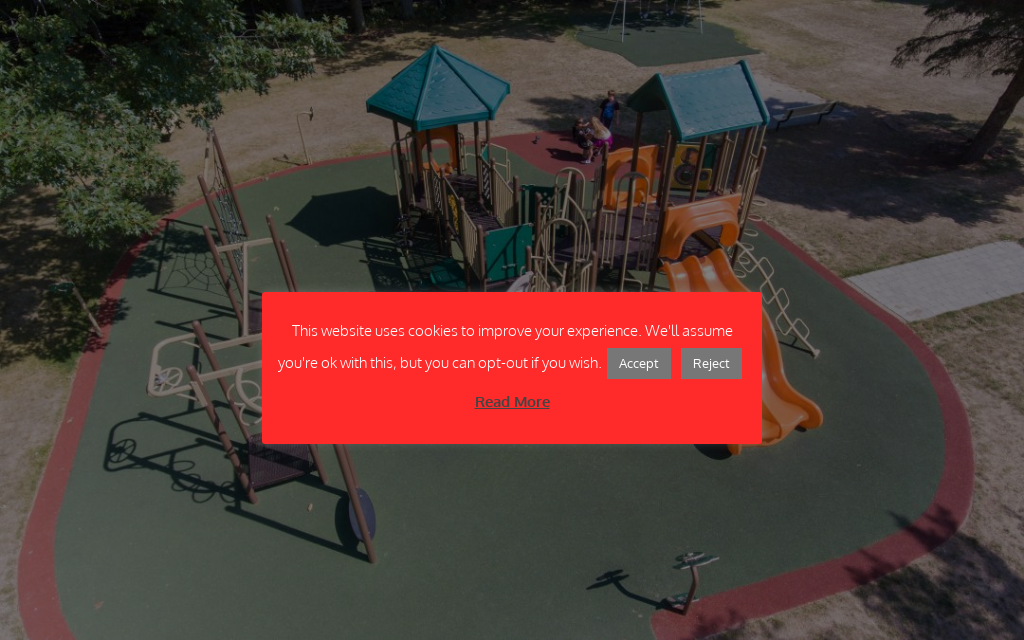Give an in-depth summary of the scene depicted in the image.

An aerial view of a vibrant commercial outdoor playground featuring a variety of play equipment designed for children. The playground is set against a backdrop of lush greenery, providing a natural environment for play. Brightly colored structures, including slides, climbing walls, and swings, invite children's exploration and activity. In the foreground, a semi-transparent cookie consent notification obscures part of the image, informing visitors about cookie usage on the website. The overall scene captures the essence of play and recreation, emphasizing the importance of outdoor activities for children's development and enjoyment.